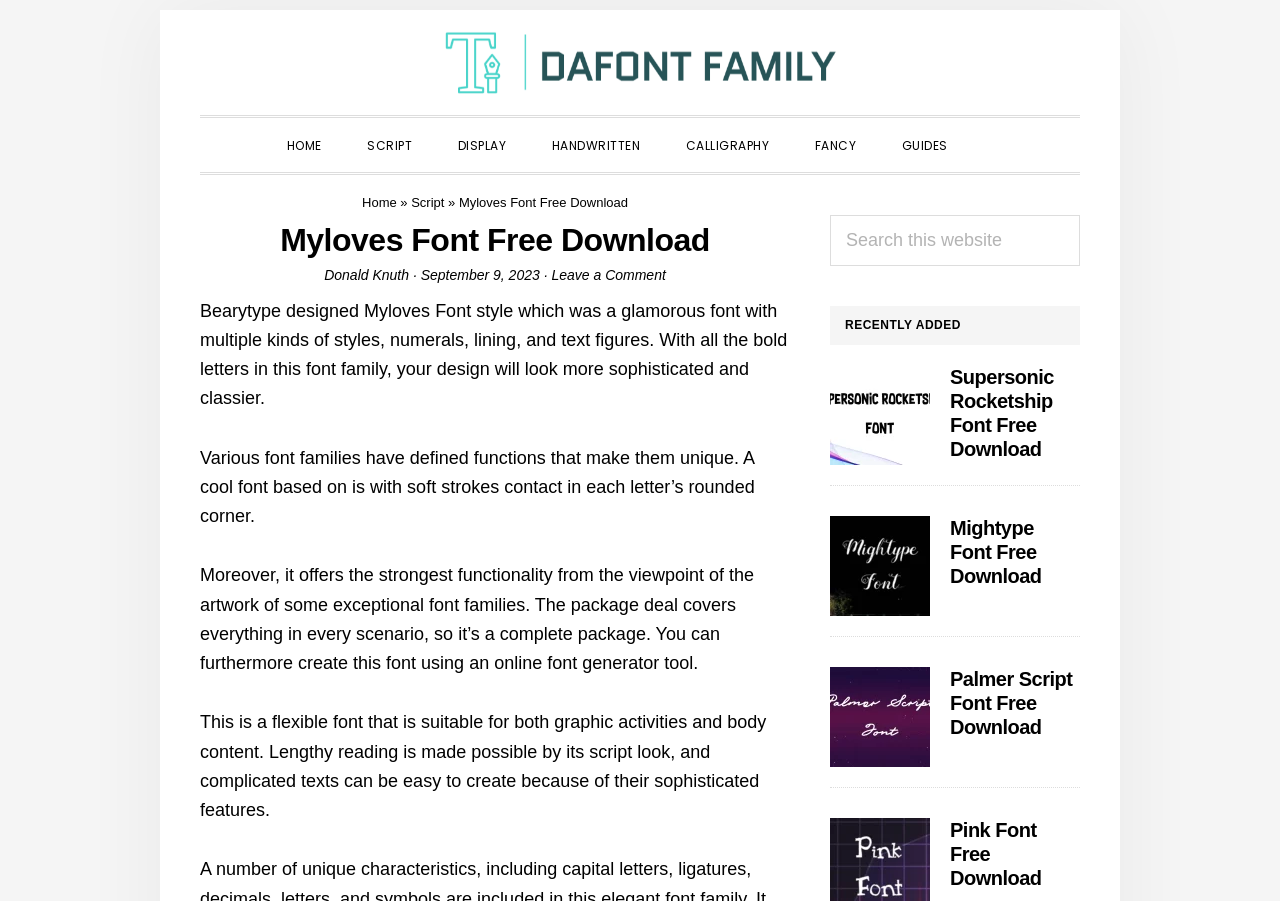What is the format in which the Myloves Font can be downloaded?
Based on the screenshot, respond with a single word or phrase.

Zip format